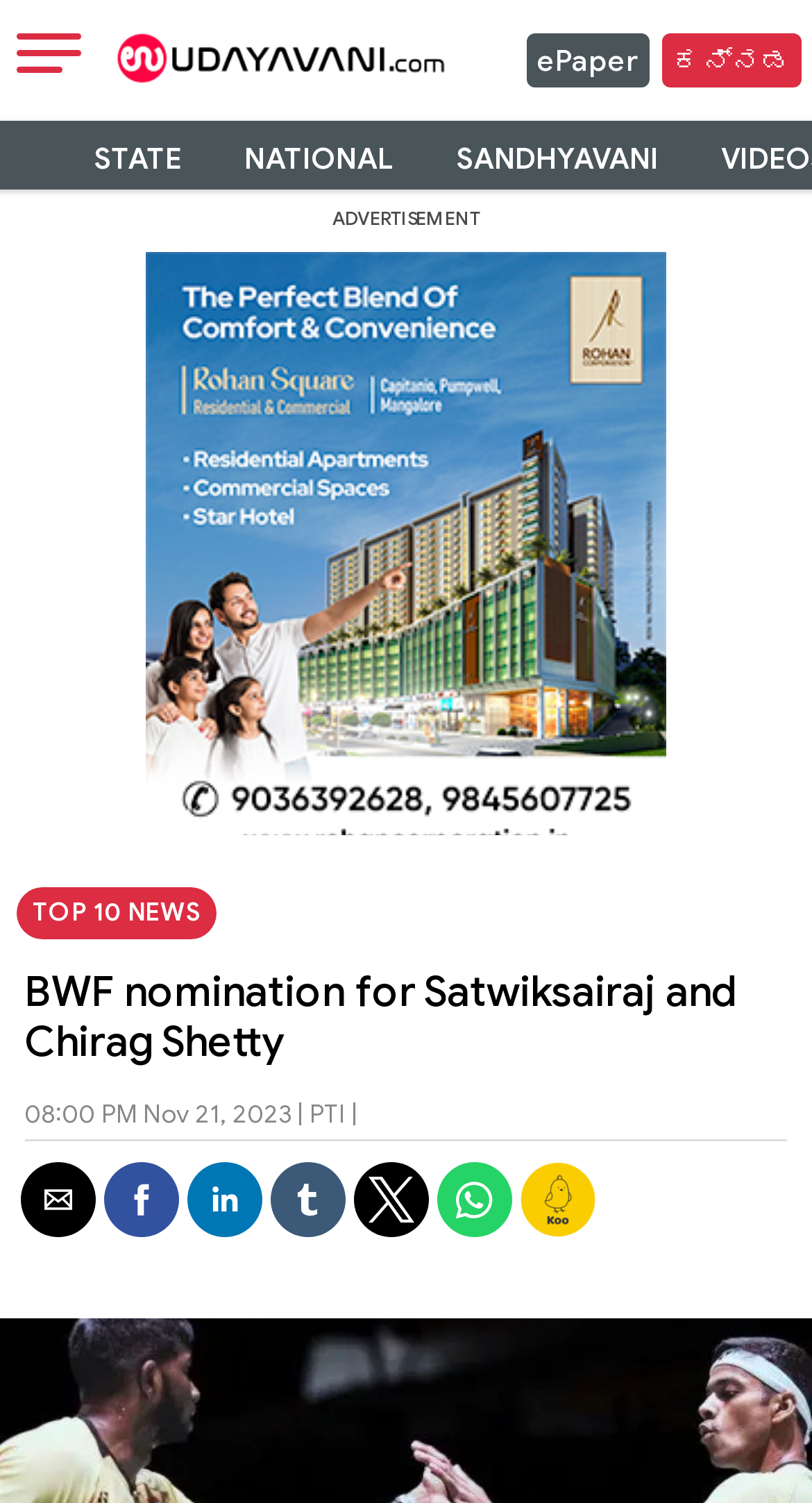Show the bounding box coordinates of the region that should be clicked to follow the instruction: "Click the sidebar button."

[0.02, 0.019, 0.1, 0.053]